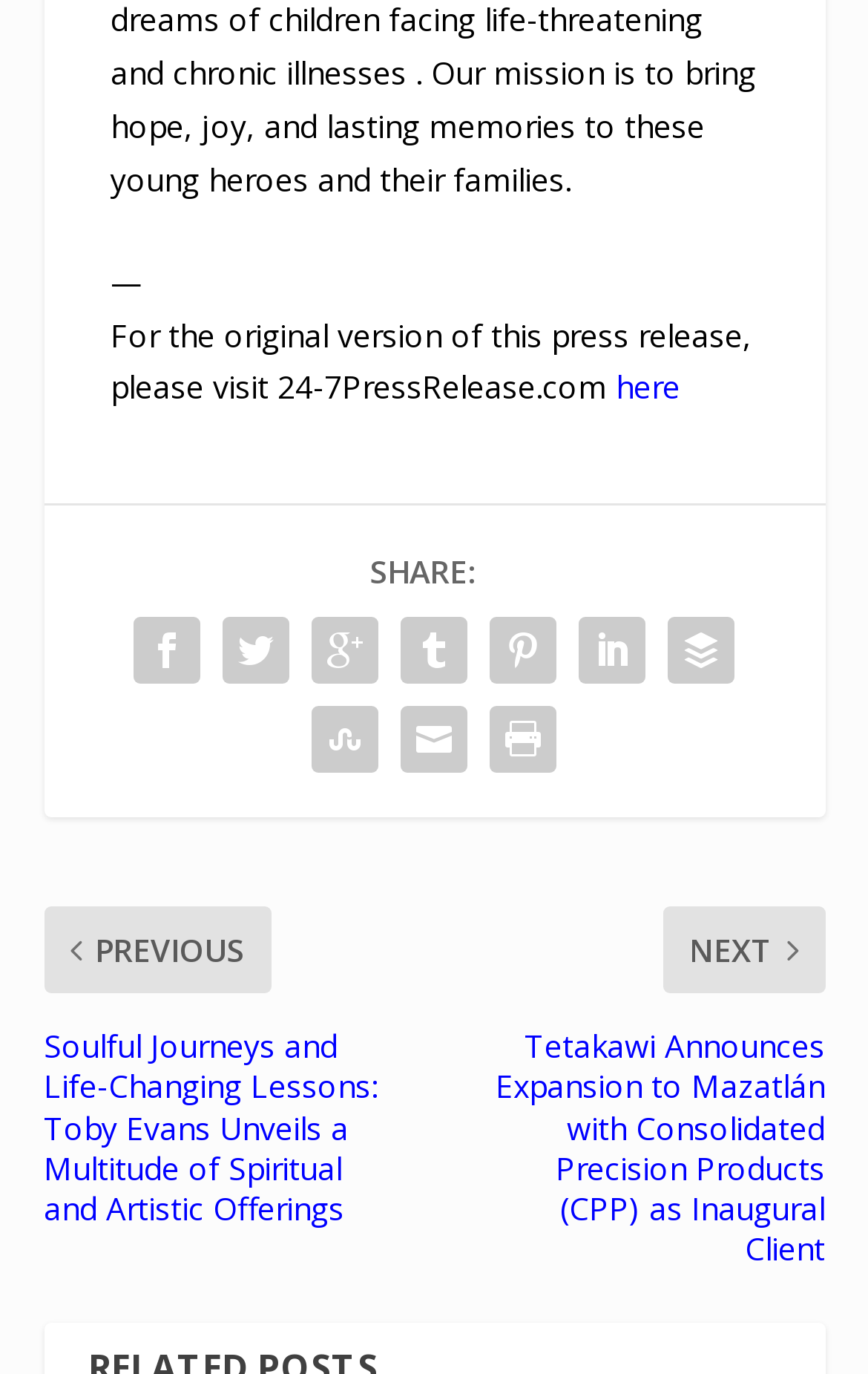Can you pinpoint the bounding box coordinates for the clickable element required for this instruction: "Share on Twitter"? The coordinates should be four float numbers between 0 and 1, i.e., [left, top, right, bottom].

[0.244, 0.441, 0.346, 0.506]